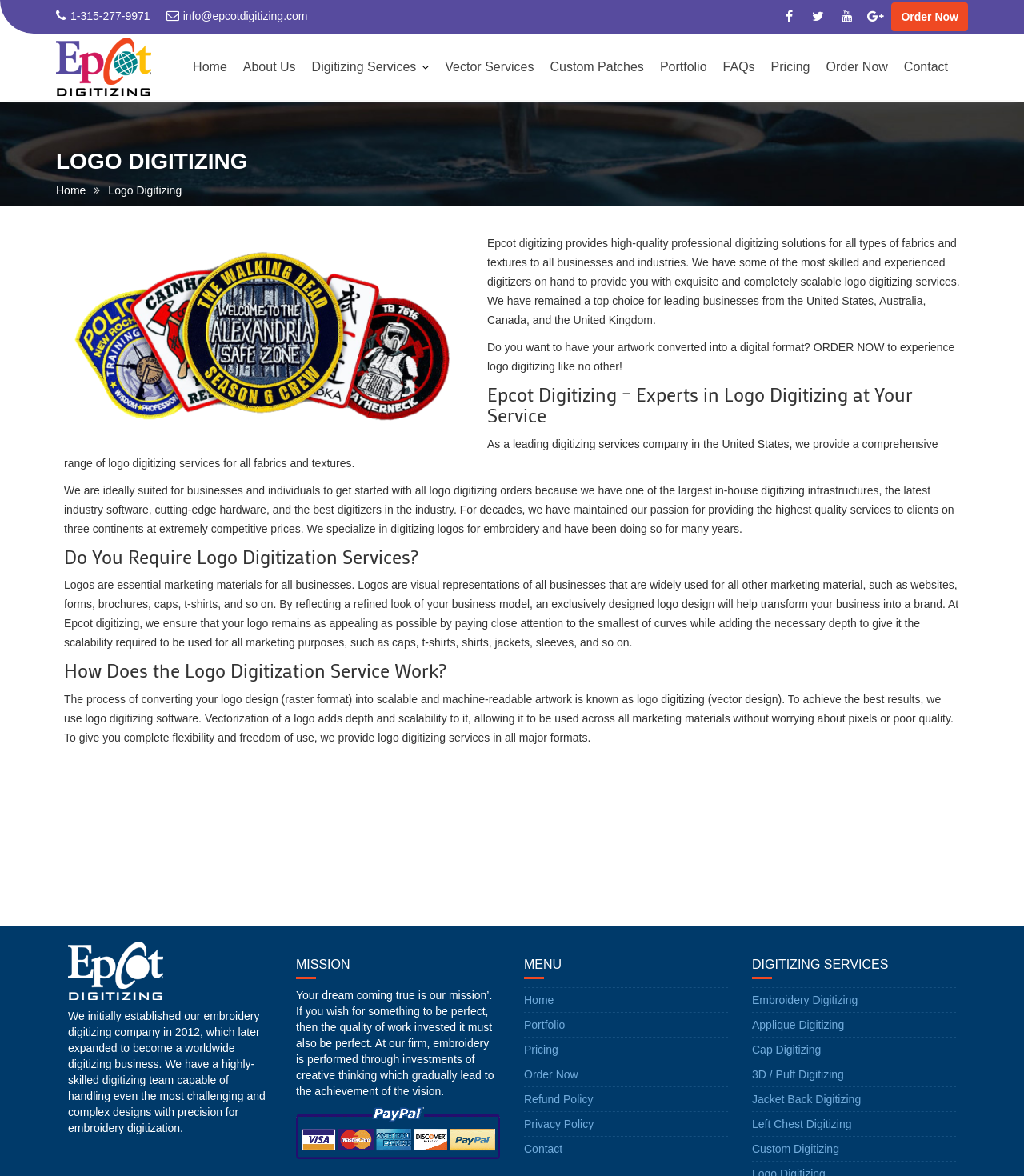Give a detailed account of the webpage's layout and content.

The webpage is about Logo Digitizing, specifically Epcot Digitizing, a company that provides high-quality professional digitizing solutions for various fabrics and textures. 

At the top of the page, there is a phone number "1-315-277-9971" and an email address "info@epcotdigitizing.com" on the left side, followed by social media links on the right side. Below them, there is a navigation menu with links to "Home", "About Us", "Digitizing Services", "Vector Services", "Custom Patches", "Portfolio", "FAQs", "Pricing", and "Order Now". 

The main content of the page is divided into several sections. The first section introduces Epcot Digitizing as a leading digitizing services company, providing a comprehensive range of logo digitizing services. The second section explains the importance of logos for businesses and how Epcot Digitizing can help transform a business into a brand by creating an exclusively designed logo. 

The third section describes the process of logo digitization, which involves converting a logo design into scalable and machine-readable artwork using logo digitizing software. The section also explains the benefits of vectorization, allowing logos to be used across all marketing materials without worrying about pixels or poor quality.

The fourth section is about the company's mission, which is to make clients' dreams come true by investing in perfect quality work. The fifth section is a menu with links to "Home", "Portfolio", "Pricing", "Order Now", "Refund Policy", "Privacy Policy", and "Contact". 

The last section lists the company's digitizing services, including Embroidery Digitizing, Applique Digitizing, Cap Digitizing, 3D / Puff Digitizing, Jacket Back Digitizing, Left Chest Digitizing, and Custom Digitizing.